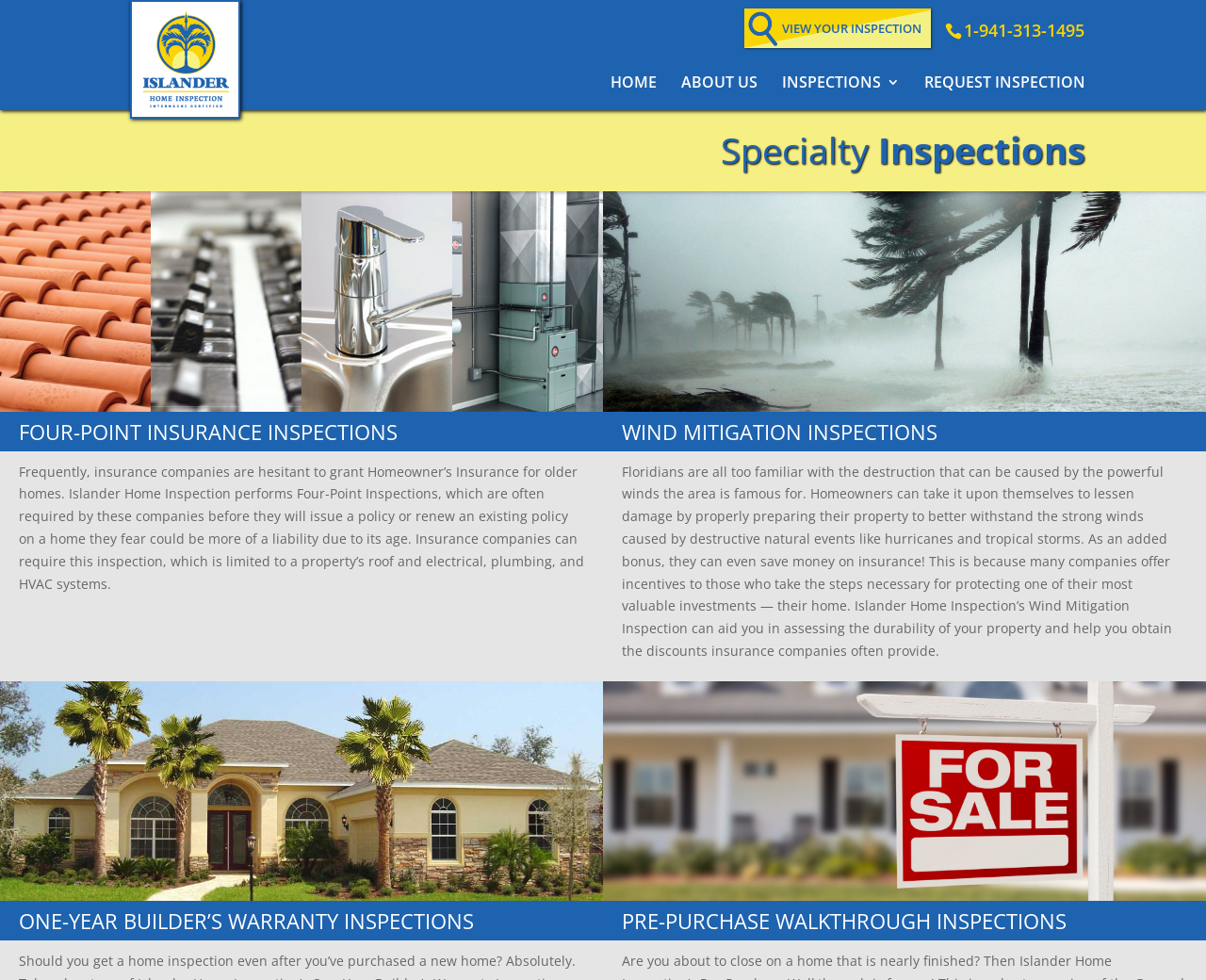Detail the webpage's structure and highlights in your description.

The webpage is about Islander Home Inspection, a company that offers various specialty inspections. At the top right corner, there is a phone number "1-941-313-1495" and a link to "VIEW YOUR INSPECTION". Below these elements, there is a logo of Islander Home Inspection. 

The main navigation menu is located at the top center, consisting of five links: "HOME", "ABOUT US", "INSPECTIONS 3", and "REQUEST INSPECTION". 

The main content of the webpage is divided into four sections, each with a heading. The first section is about "Specialty Inspections" and takes up the full width of the page. 

Below this section, there are three columns, each describing a specific type of inspection: "FOUR-POINT INSURANCE INSPECTIONS", "WIND MITIGATION INSPECTIONS", and "ONE-YEAR BUILDER’S WARRANTY INSPECTIONS" on the left, and "PRE-PURCHASE WALKTHROUGH INSPECTIONS" on the right. Each column has a heading and a paragraph of descriptive text. The text explains the purpose and benefits of each type of inspection, as well as how Islander Home Inspection can help with these services.